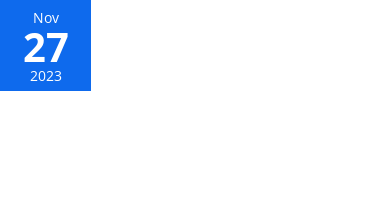What is the day of the month highlighted in?
Look at the image and answer the question using a single word or phrase.

White